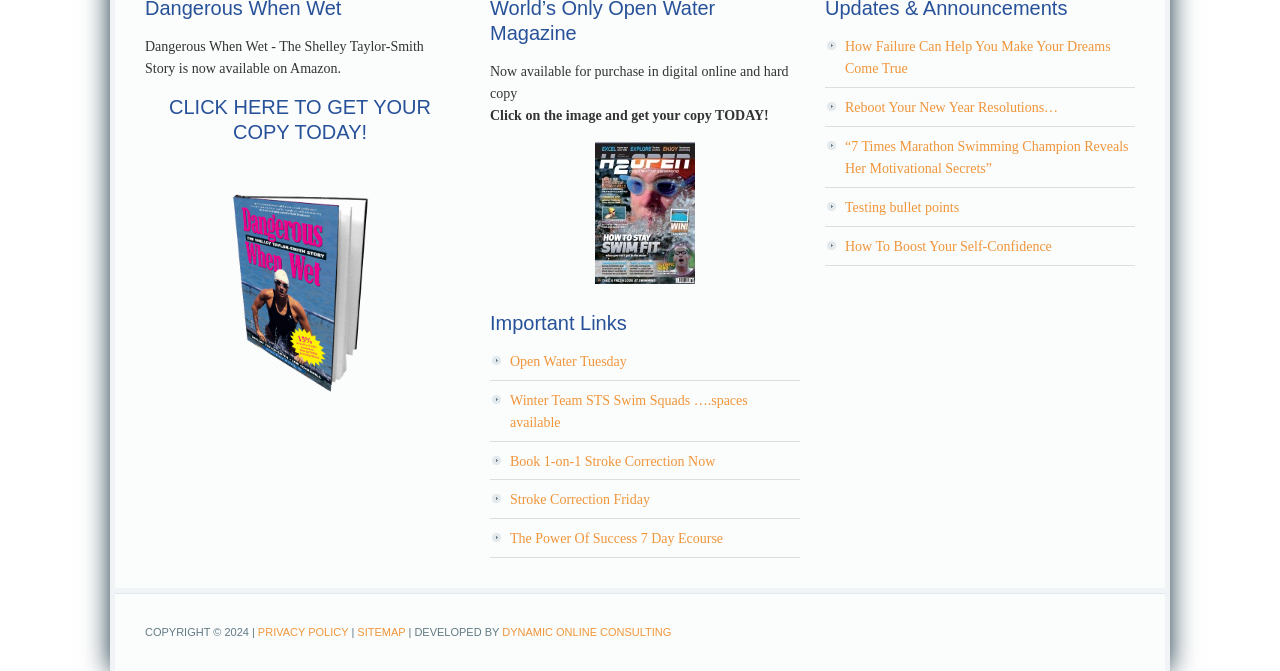Could you find the bounding box coordinates of the clickable area to complete this instruction: "Open the image to get a copy of the book"?

[0.176, 0.271, 0.293, 0.596]